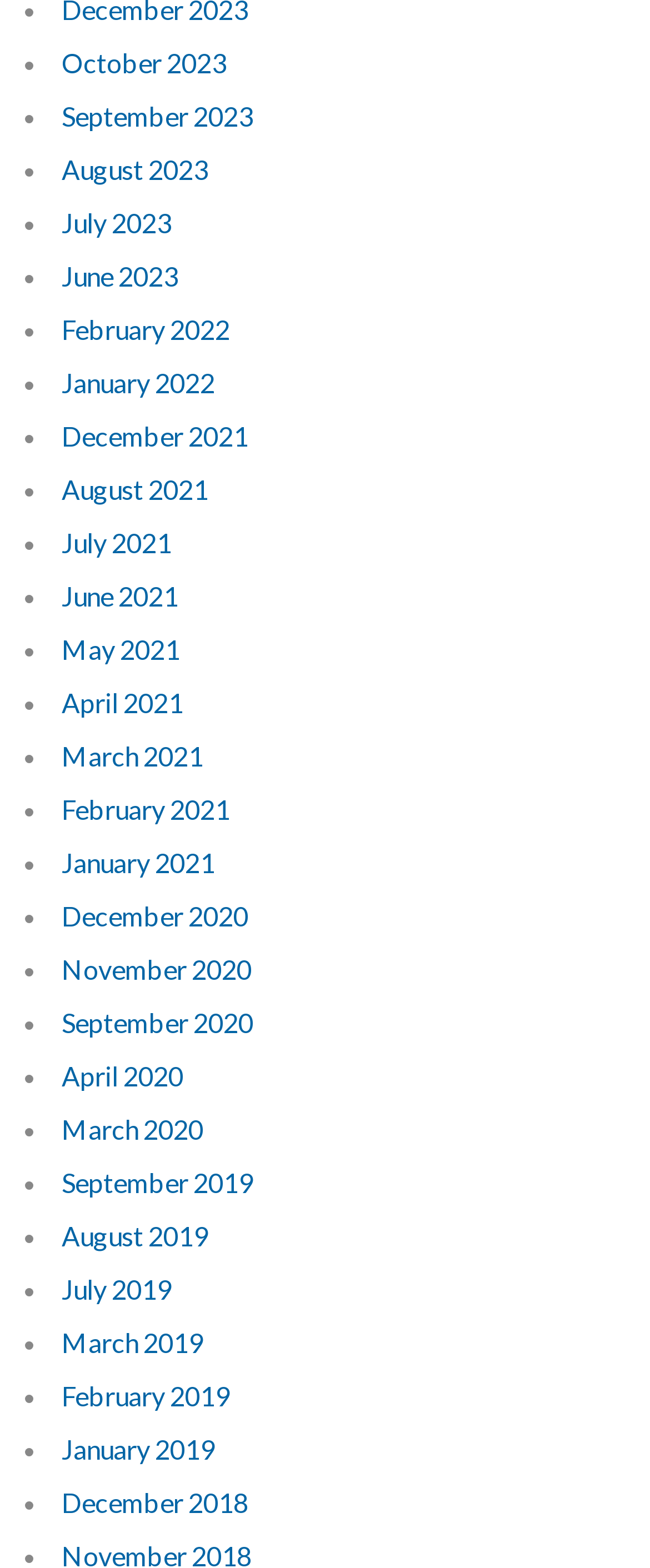Please indicate the bounding box coordinates for the clickable area to complete the following task: "View July 2023". The coordinates should be specified as four float numbers between 0 and 1, i.e., [left, top, right, bottom].

[0.095, 0.132, 0.264, 0.152]